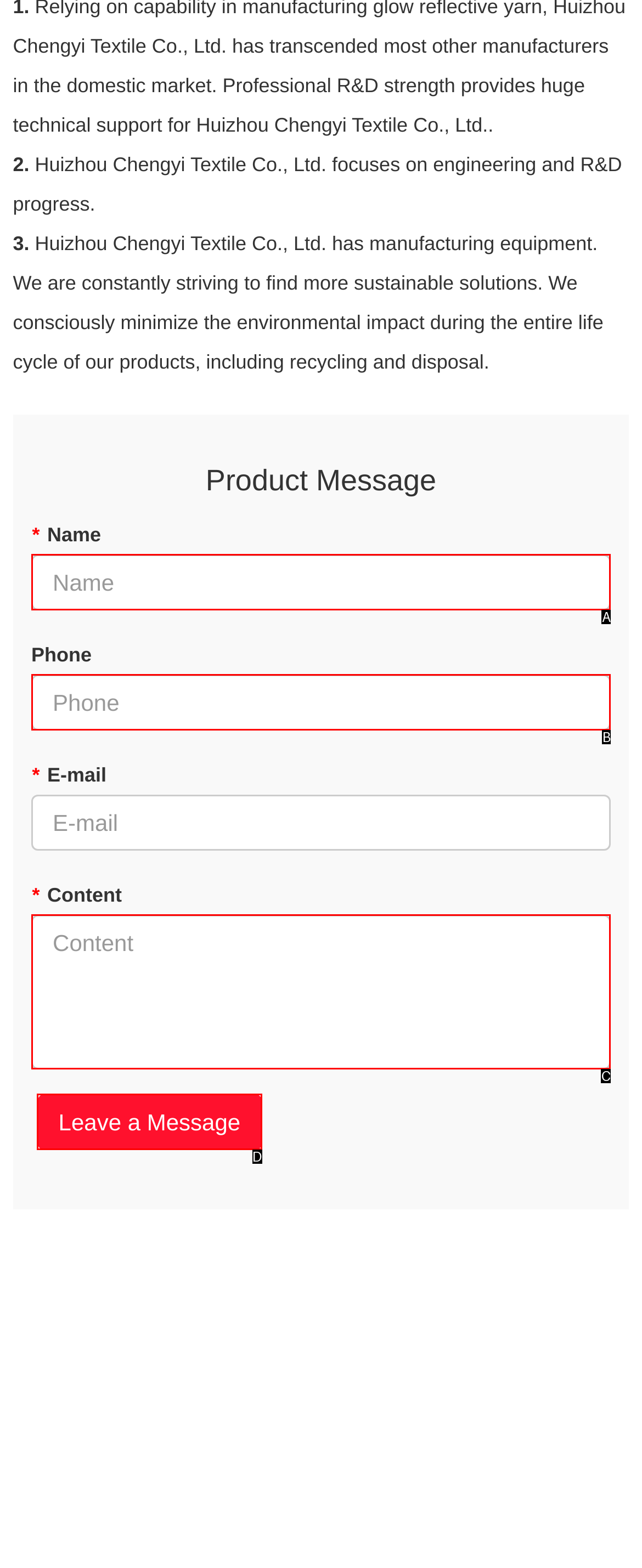Determine which option matches the description: Leave a Message. Answer using the letter of the option.

D